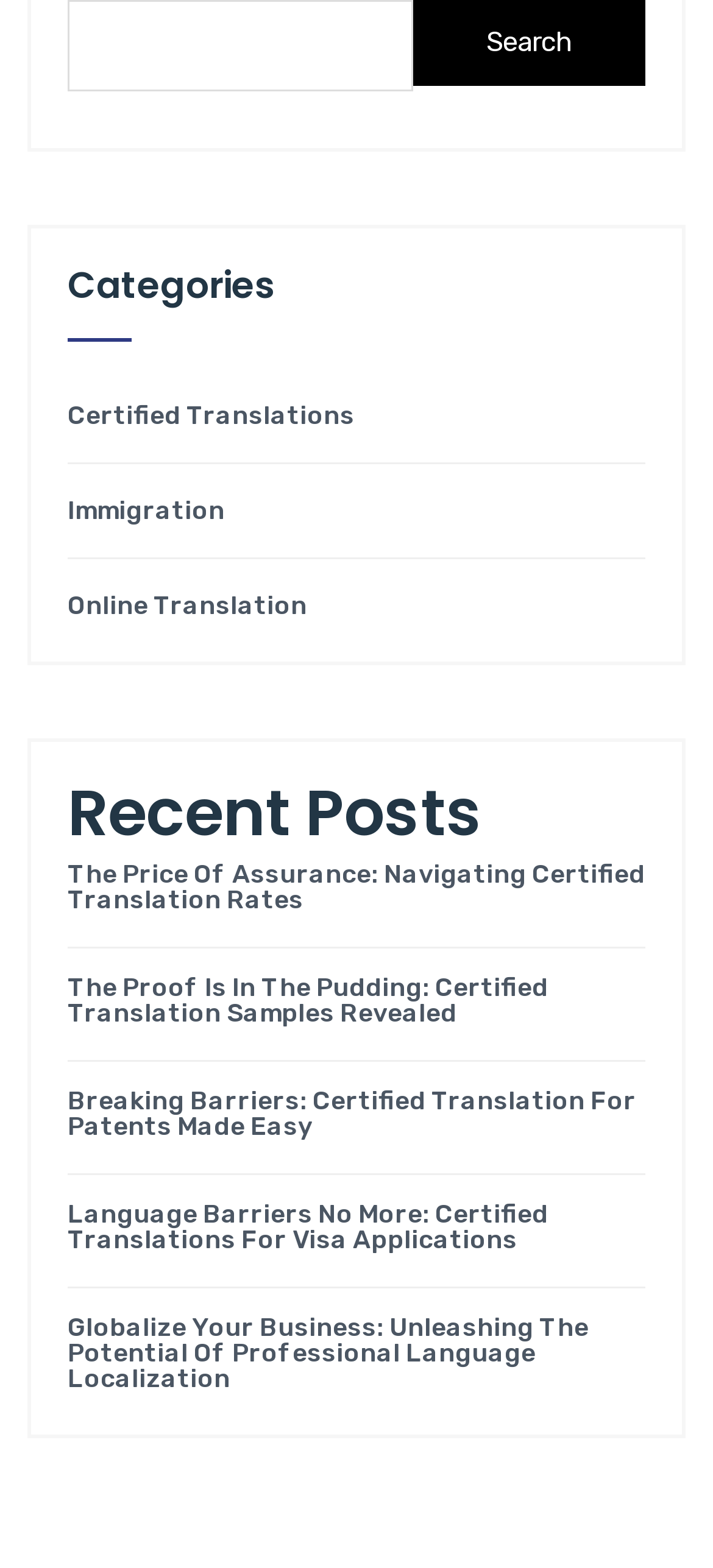Provide a one-word or one-phrase answer to the question:
What is the theme of the webpage?

Translation